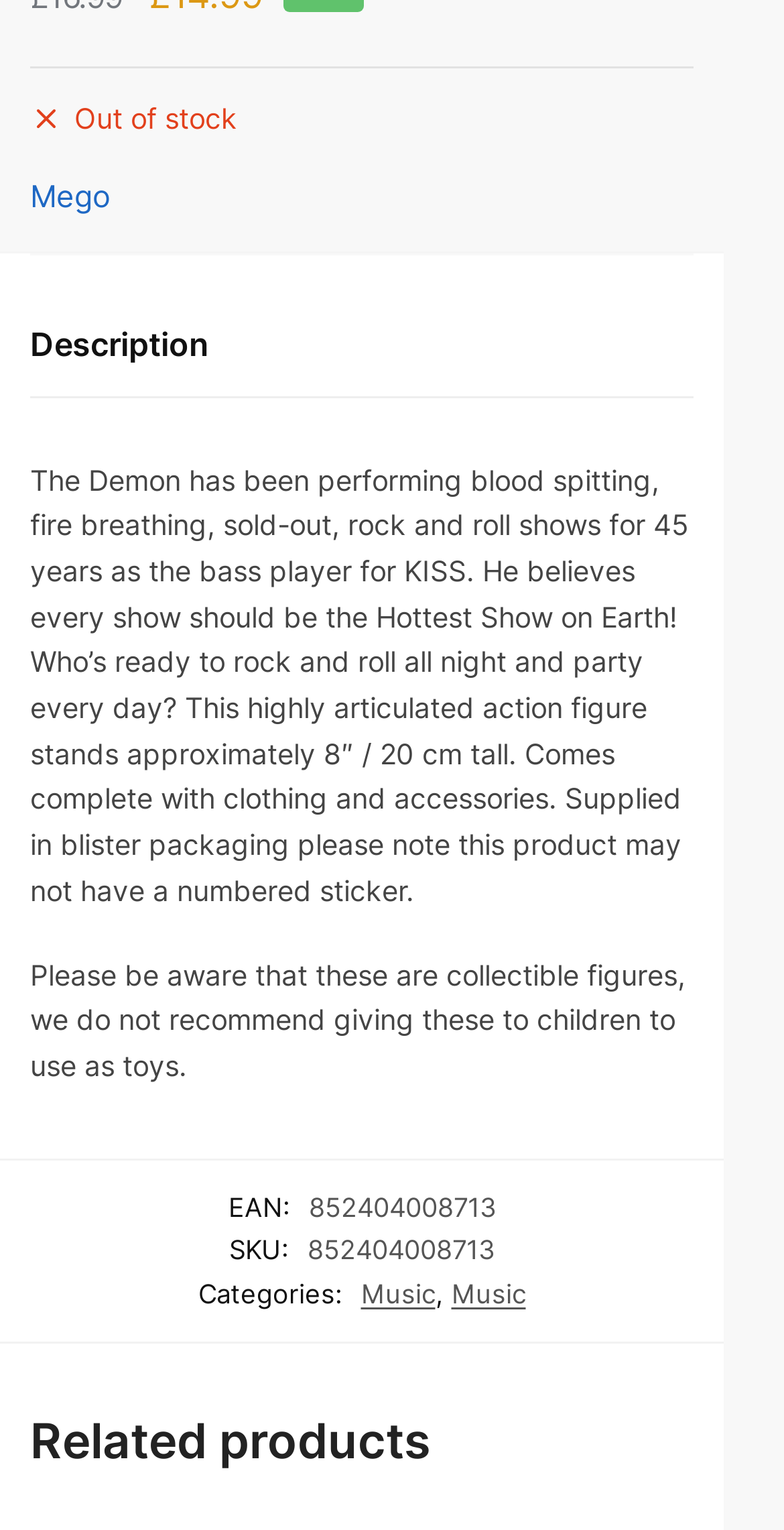Who is the bass player for KISS? Based on the image, give a response in one word or a short phrase.

The Demon